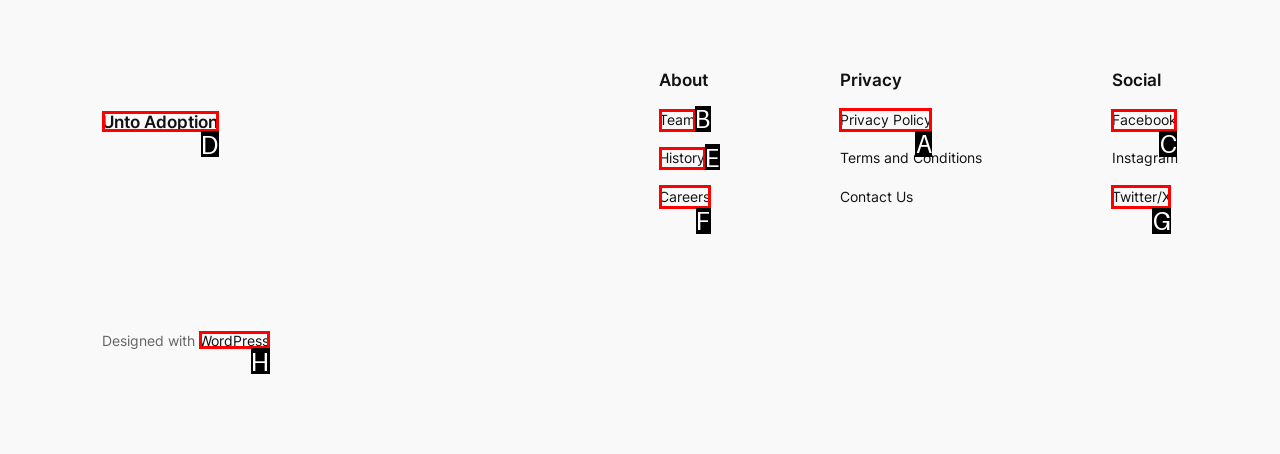Determine which HTML element should be clicked for this task: Read Privacy Policy
Provide the option's letter from the available choices.

A